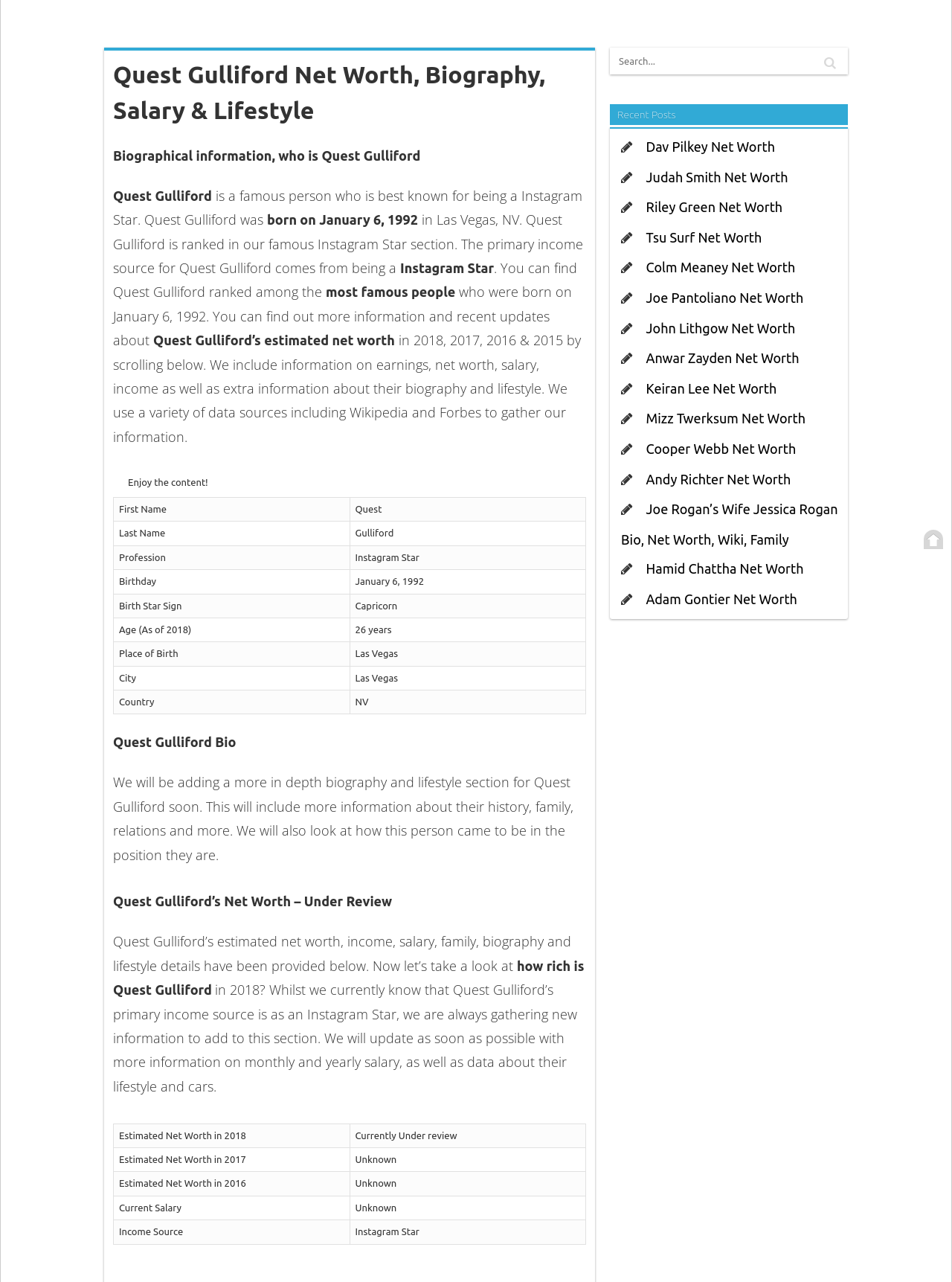Given the description "instagram", provide the bounding box coordinates of the corresponding UI element.

None